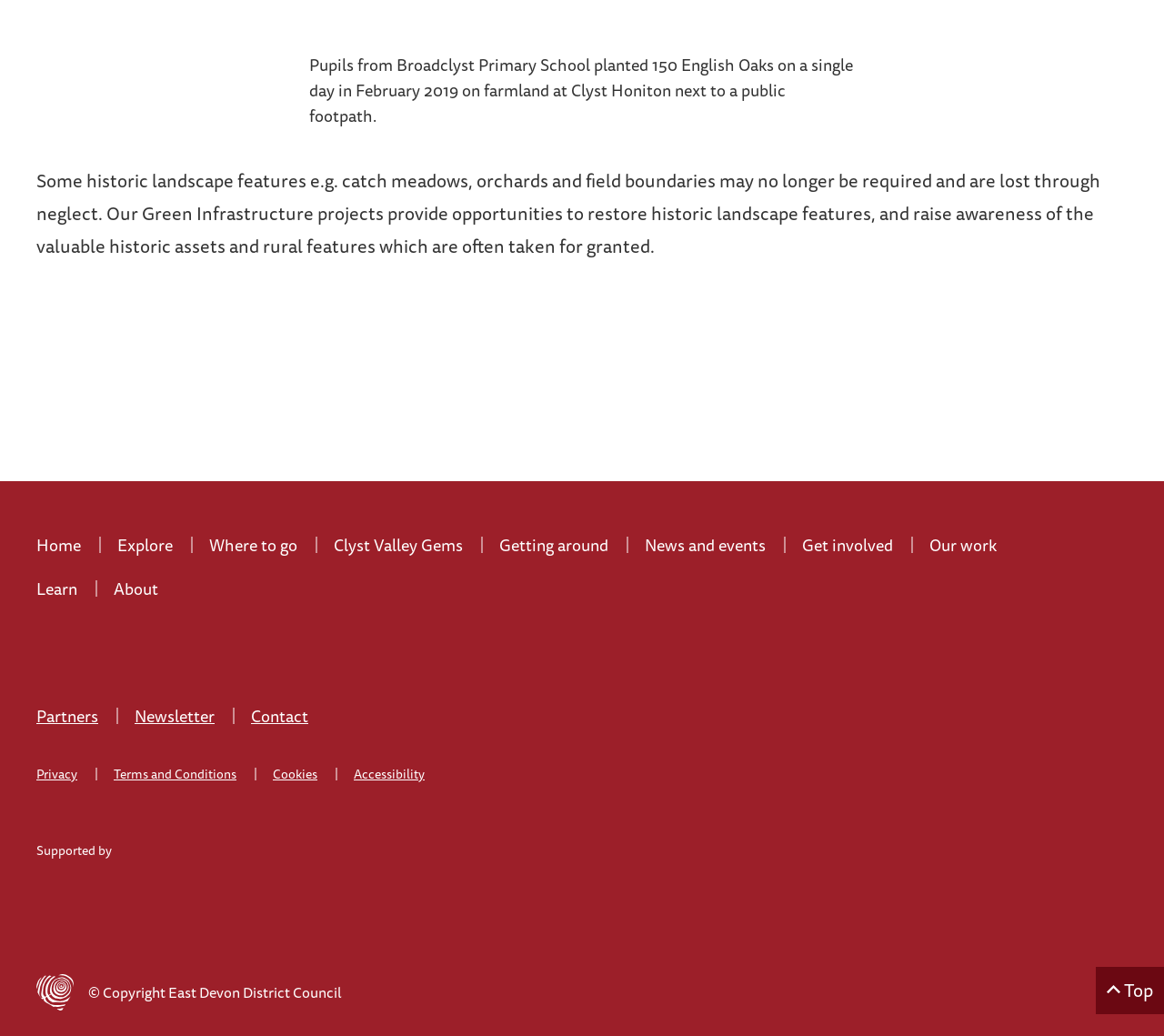Use a single word or phrase to answer the question:
What is the copyright information of the webpage?

East Devon District Council